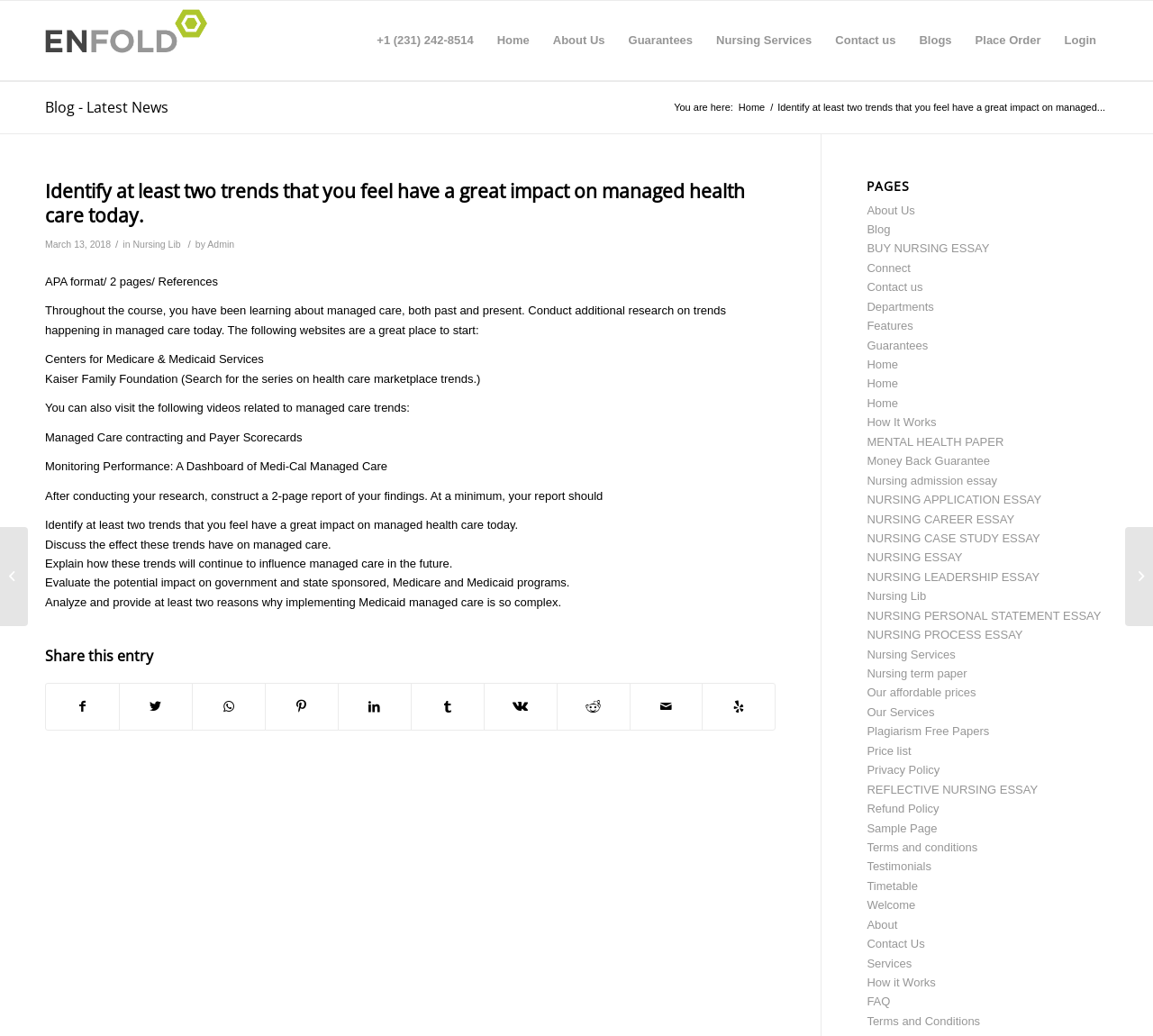Please find the bounding box coordinates of the element that you should click to achieve the following instruction: "Click on the 'Nursing Lib' link". The coordinates should be presented as four float numbers between 0 and 1: [left, top, right, bottom].

[0.039, 0.001, 0.189, 0.077]